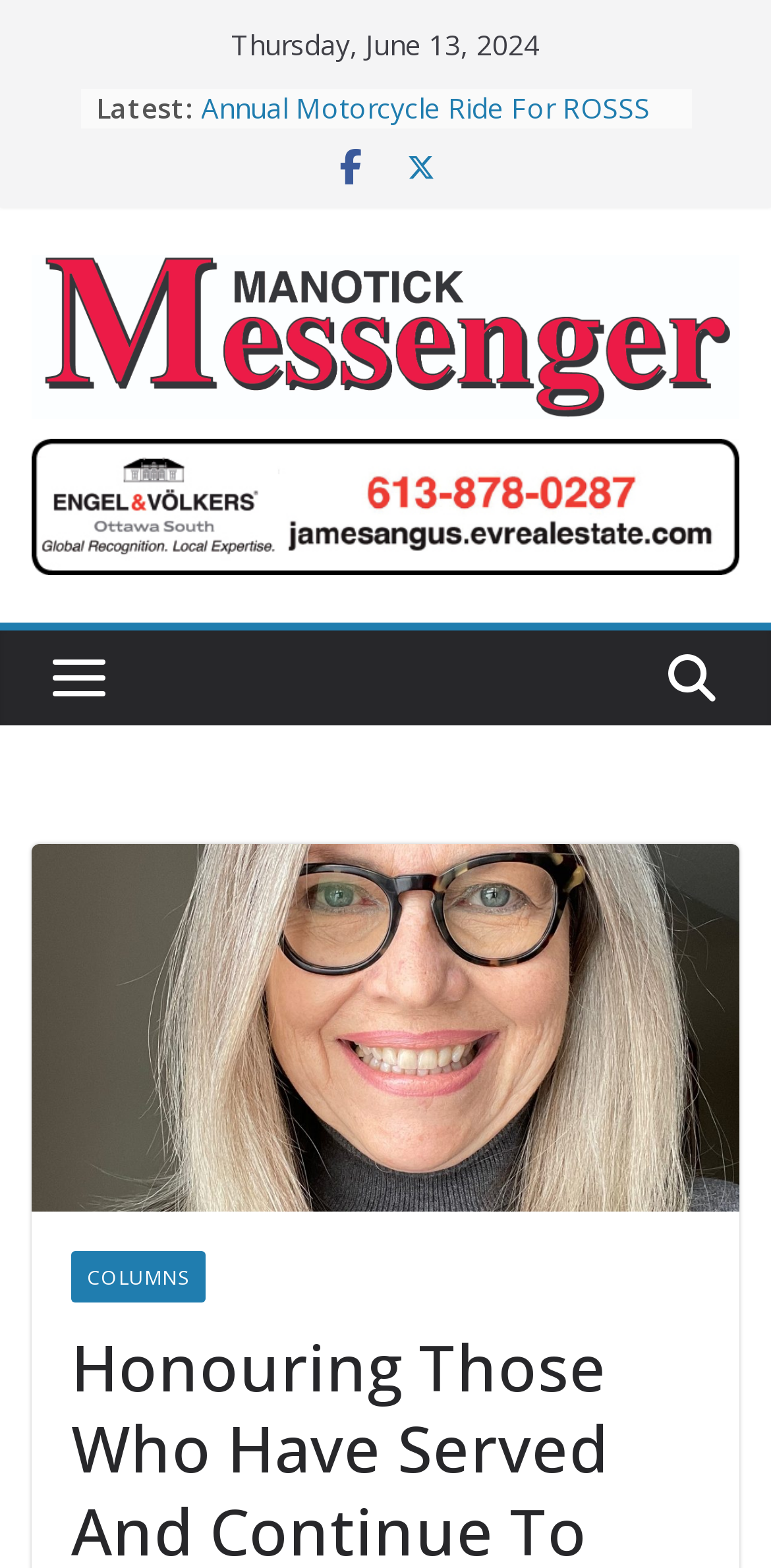Determine the bounding box coordinates of the region I should click to achieve the following instruction: "Read the latest news". Ensure the bounding box coordinates are four float numbers between 0 and 1, i.e., [left, top, right, bottom].

[0.124, 0.057, 0.25, 0.081]